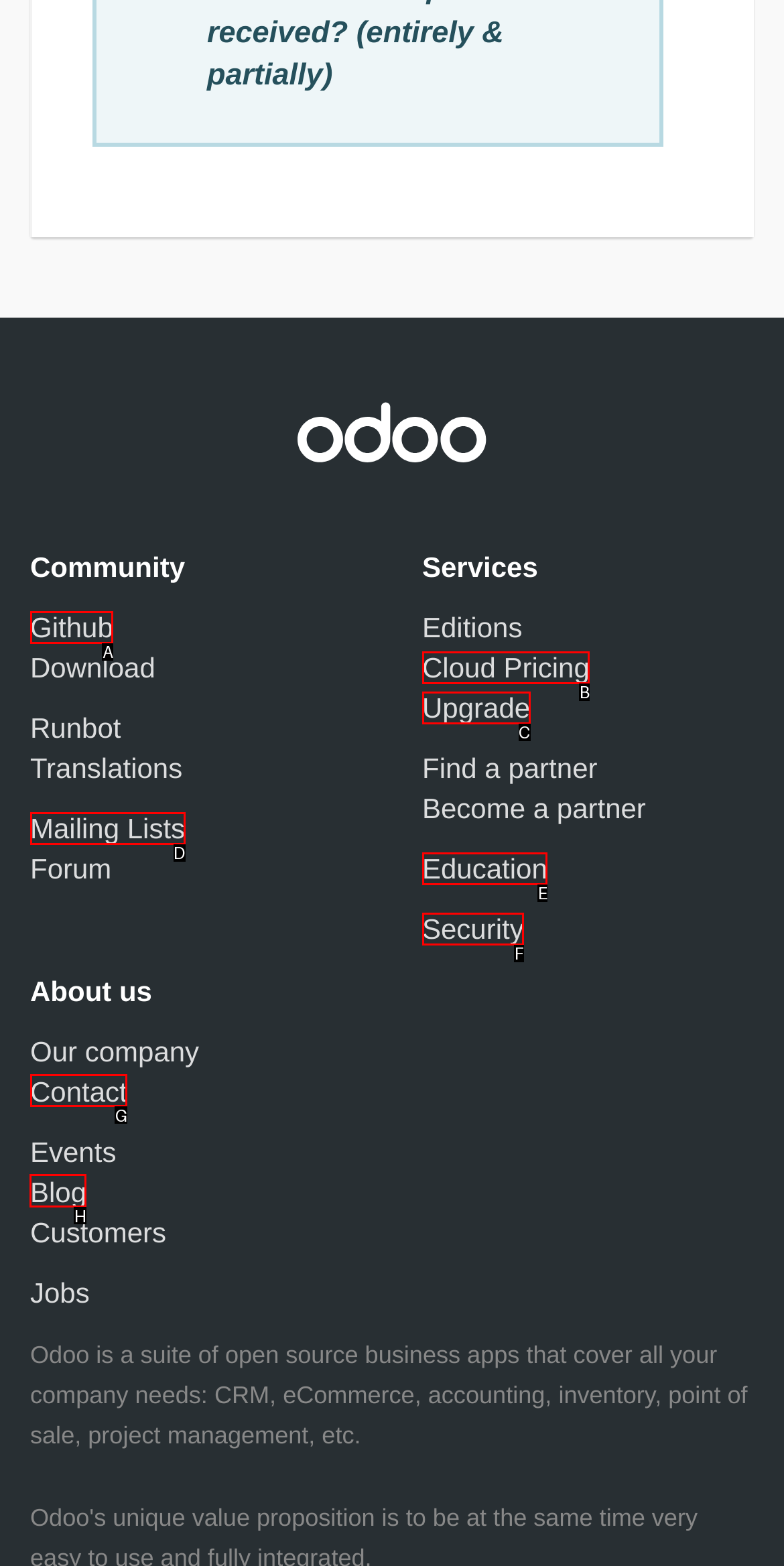Decide which UI element to click to accomplish the task: Read the blog
Respond with the corresponding option letter.

H